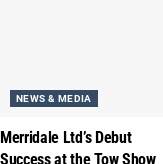Give a detailed account of the visual elements in the image.

The image highlights the article titled "Merridale Ltd's Debut Success at the Tow Show 2023," which showcases the company's achievements at a prominent industry event. Positioned under a banner labeled "NEWS & MEDIA," this article emphasizes Merridale Ltd's innovative solutions and their draw at the Tow Show, marking a significant moment for the company as they present their offerings to potential clients and partners. The content likely highlights new developments and the impact of their products in the fuel management sector, reflecting the company's commitment to excellence and advancements in technology.